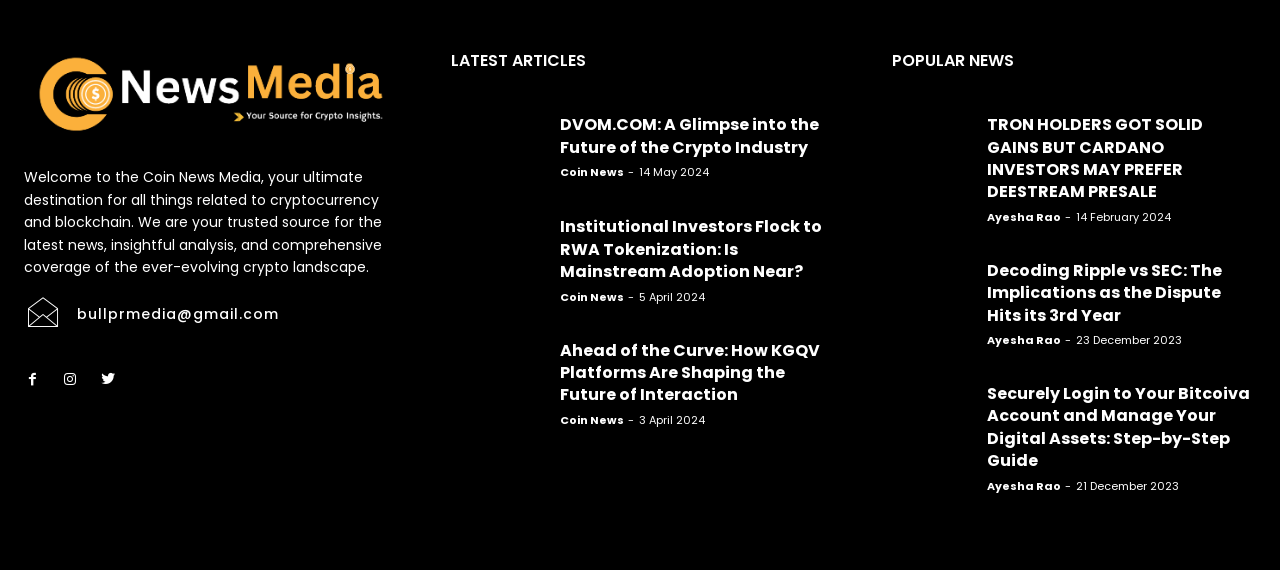Please locate the bounding box coordinates of the element that should be clicked to achieve the given instruction: "View the 'TRON HOLDERS GOT SOLID GAINS BUT CARDANO INVESTORS MAY PREFER DEESTREAM PRESALE' article".

[0.685, 0.195, 0.759, 0.311]